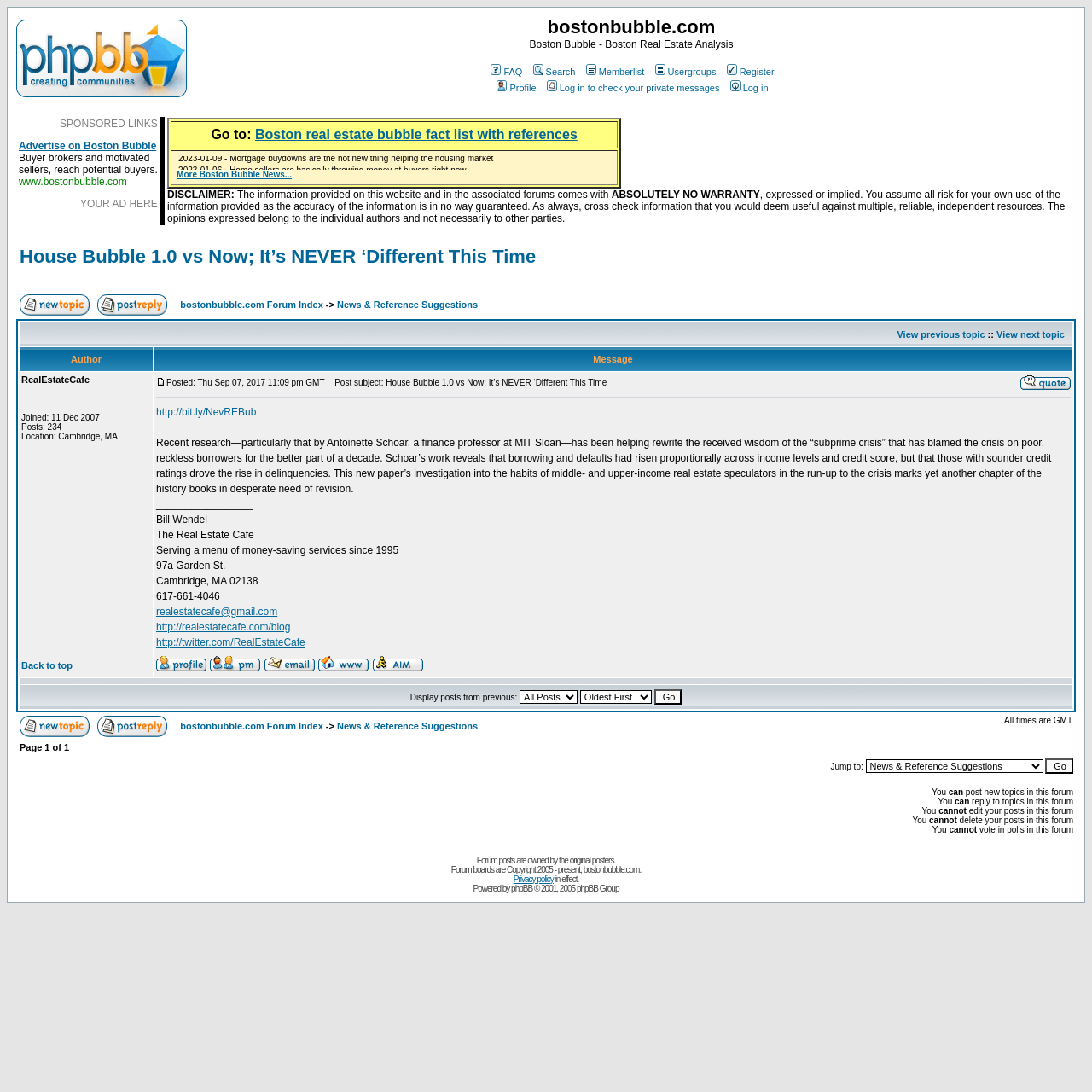How many news articles are listed?
Look at the image and construct a detailed response to the question.

I counted the number of news articles listed, which includes '2024-04-03 - The real estate industry on trial', '2023-01-09 - Mortgage buydowns are the hot new thing helping the housing market', '2023-01-06 - Home sellers are basically throwing money at buyers right now', '2022-04-27 - Crypto Mortgages Let Homebuyers Keep Bitcoin, Put Down Nothing', and '2021-11-02 - Zillow Seeks to Sell 7,000 Homes for $2.8 Billion After Flipping Halt'.